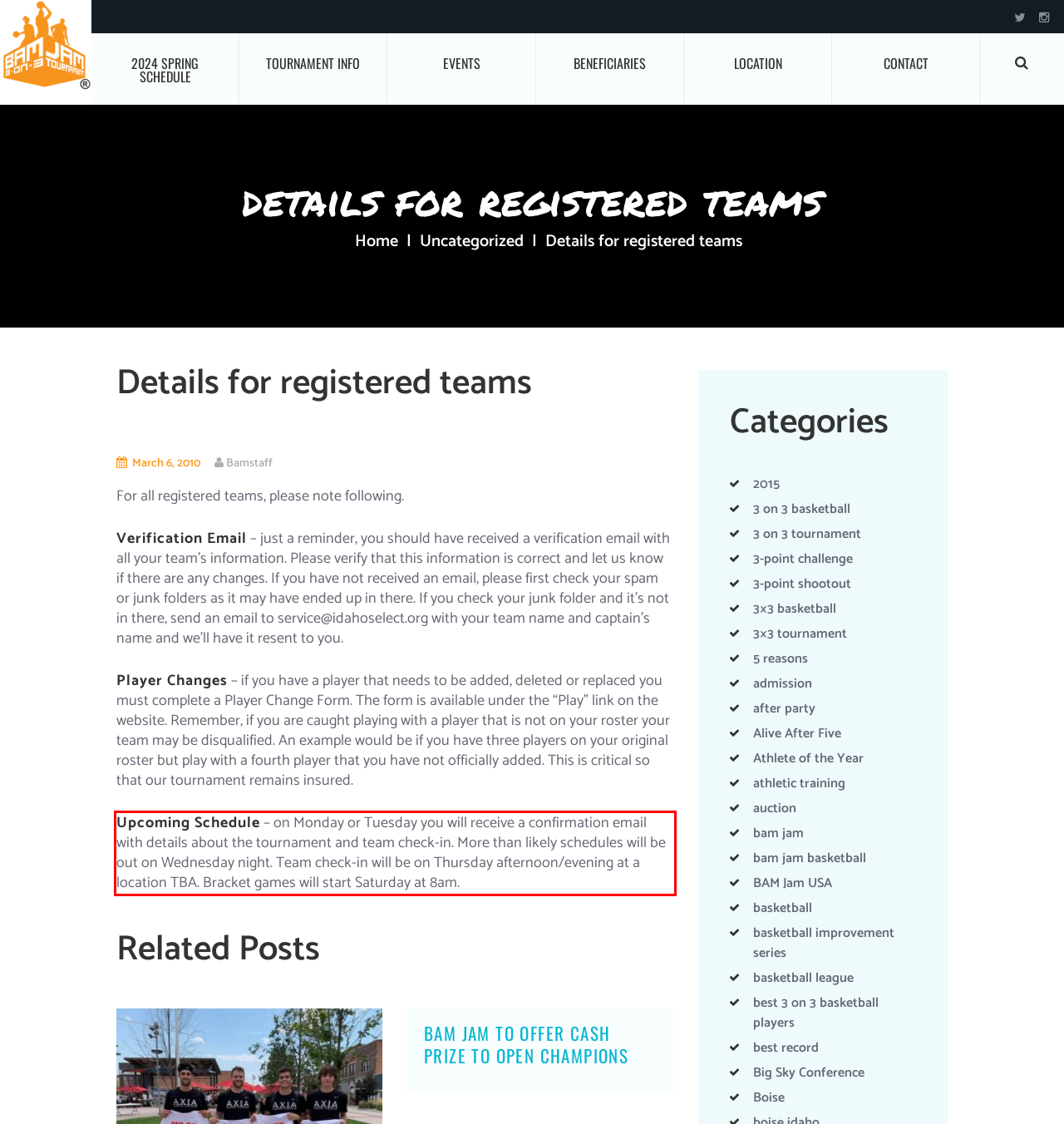You have a screenshot of a webpage, and there is a red bounding box around a UI element. Utilize OCR to extract the text within this red bounding box.

Upcoming Schedule – on Monday or Tuesday you will receive a confirmation email with details about the tournament and team check-in. More than likely schedules will be out on Wednesday night. Team check-in will be on Thursday afternoon/evening at a location TBA. Bracket games will start Saturday at 8am.